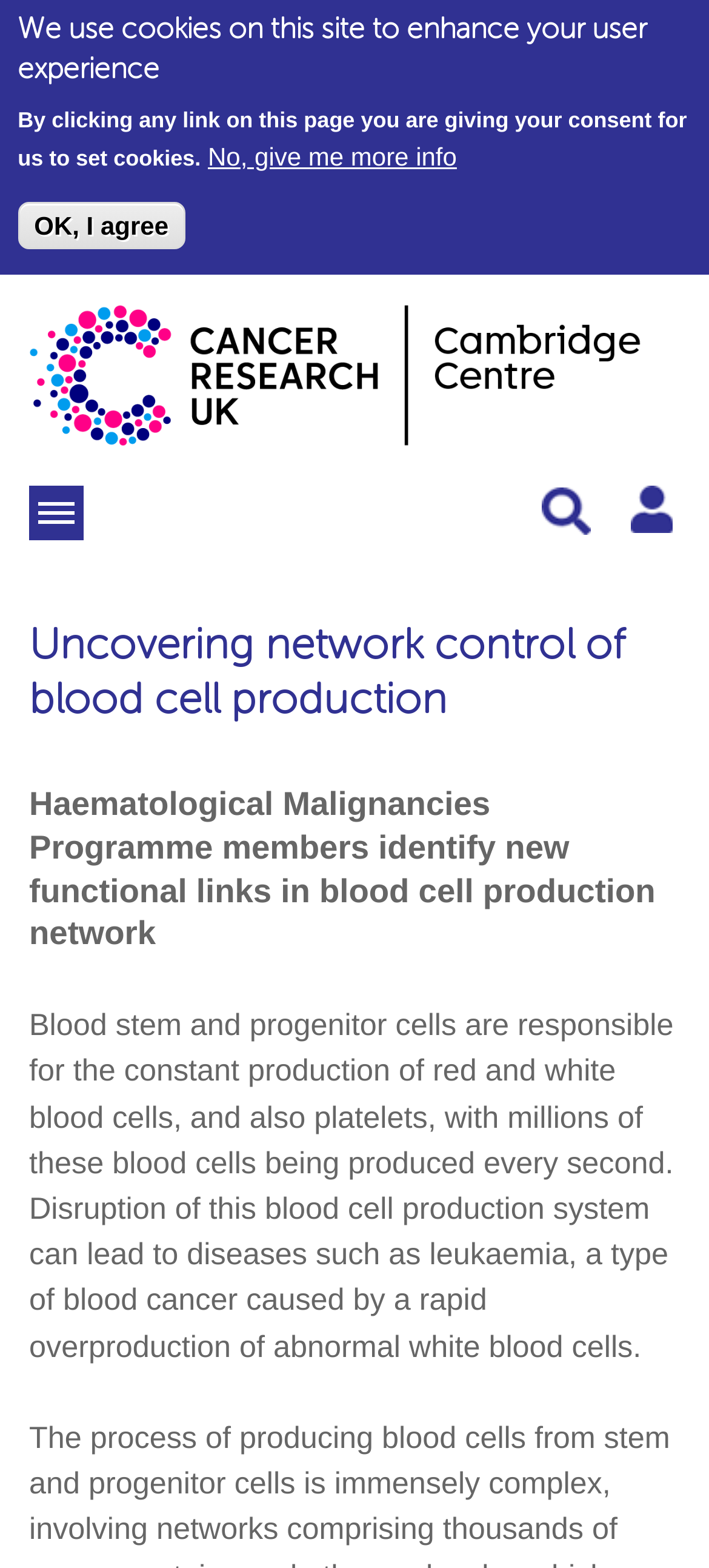Analyze the image and answer the question with as much detail as possible: 
What is the name of the research programme mentioned?

The static text 'Haematological Malignancies Programme members identify new functional links in blood cell production network' mentions the name of the research programme, which is Haematological Malignancies Programme.